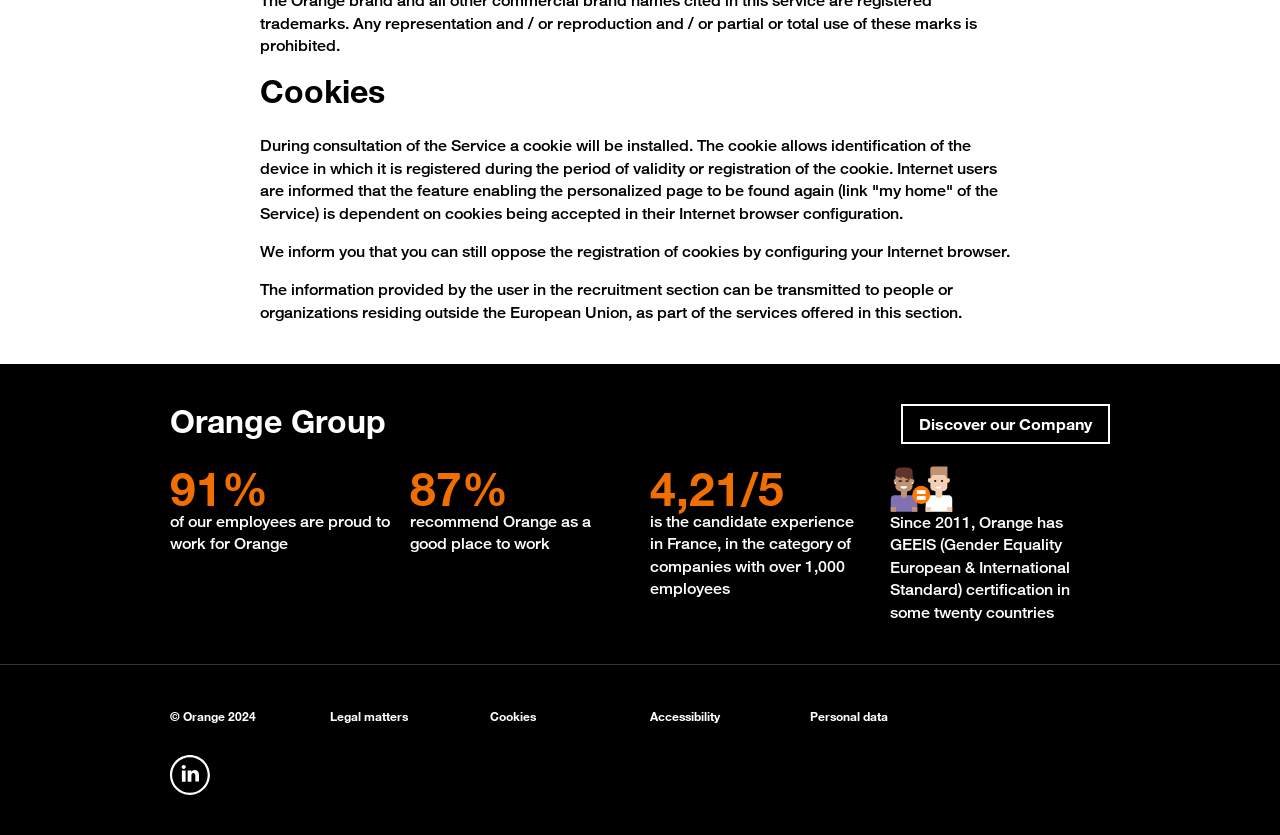Provide the bounding box coordinates of the HTML element described by the text: "Legal matters". The coordinates should be in the format [left, top, right, bottom] with values between 0 and 1.

[0.25, 0.844, 0.375, 0.871]